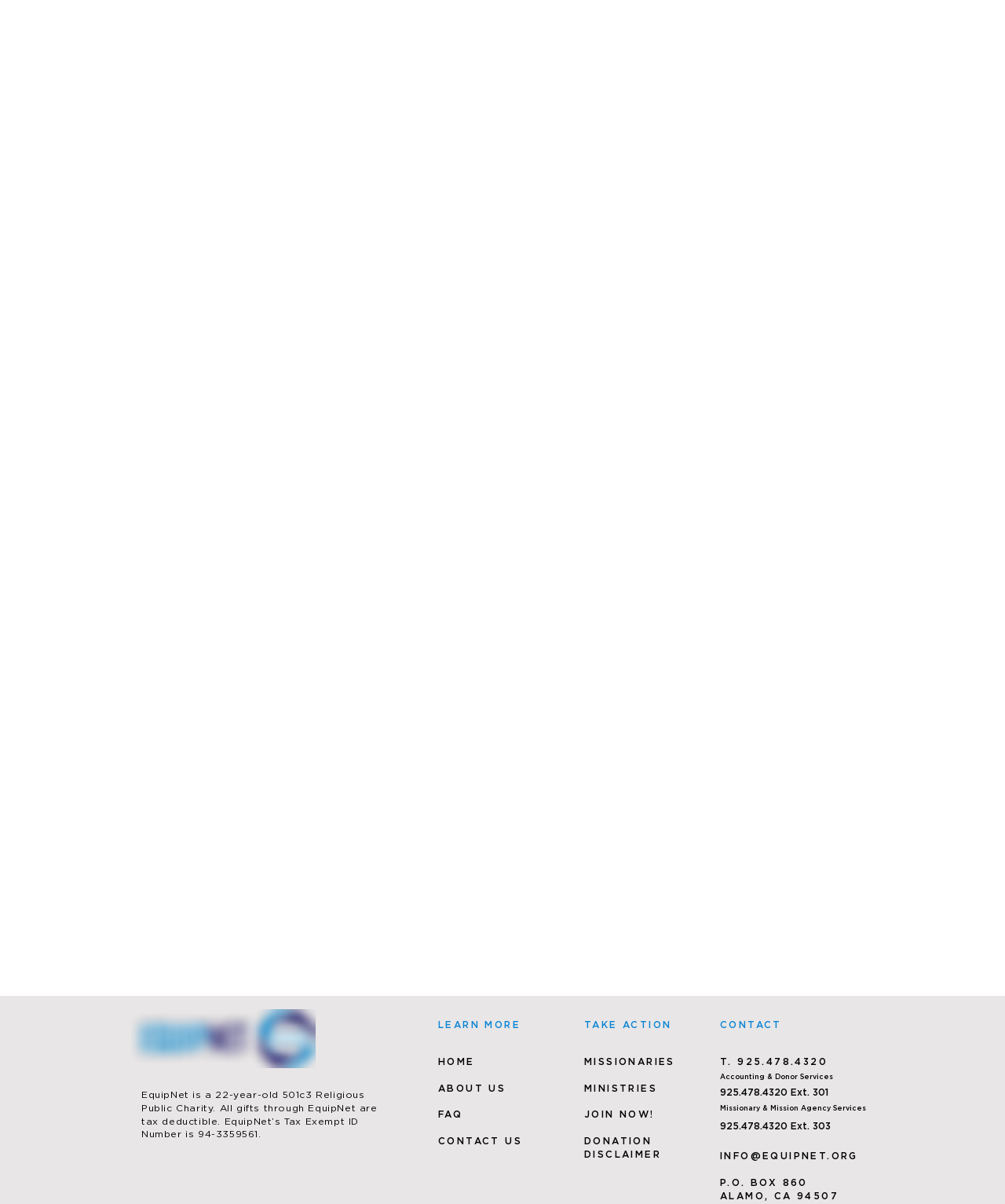What is the address of EquipNet?
Look at the image and respond with a one-word or short phrase answer.

P.O. BOX 860, ALAMO, CA 94507